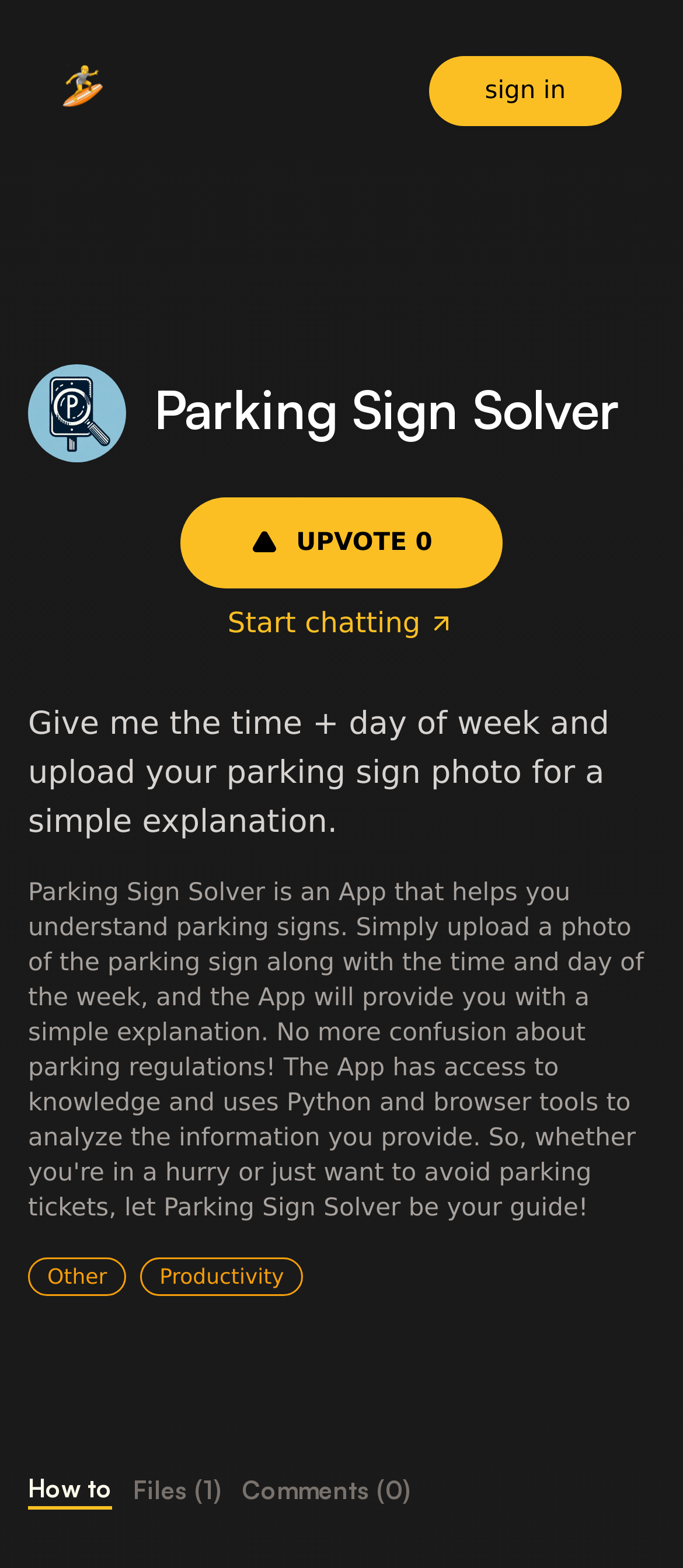How many files are available?
Analyze the screenshot and provide a detailed answer to the question.

The number of files available can be found in the tablist element with the text 'Files (1)' which is located at the bottom of the webpage.